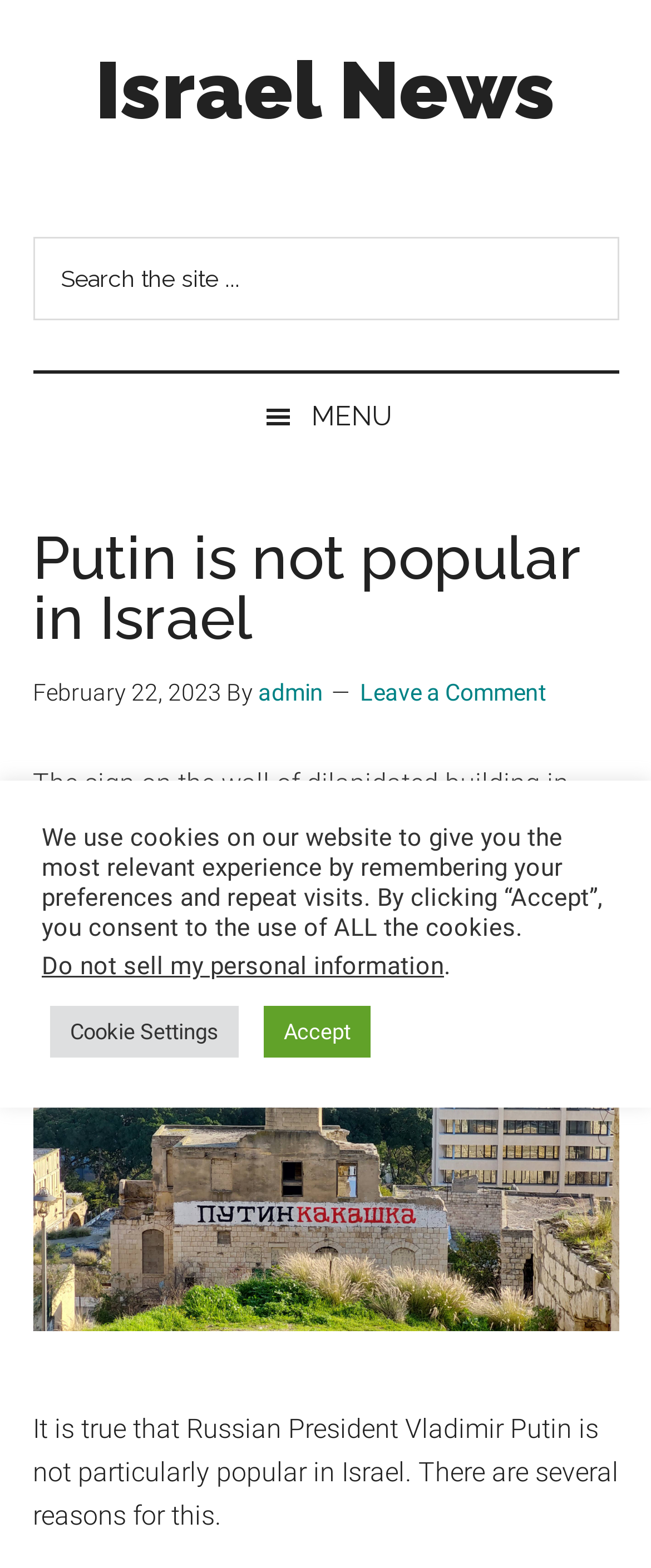Determine the bounding box coordinates for the HTML element mentioned in the following description: "Accept". The coordinates should be a list of four floats ranging from 0 to 1, represented as [left, top, right, bottom].

[0.405, 0.641, 0.569, 0.674]